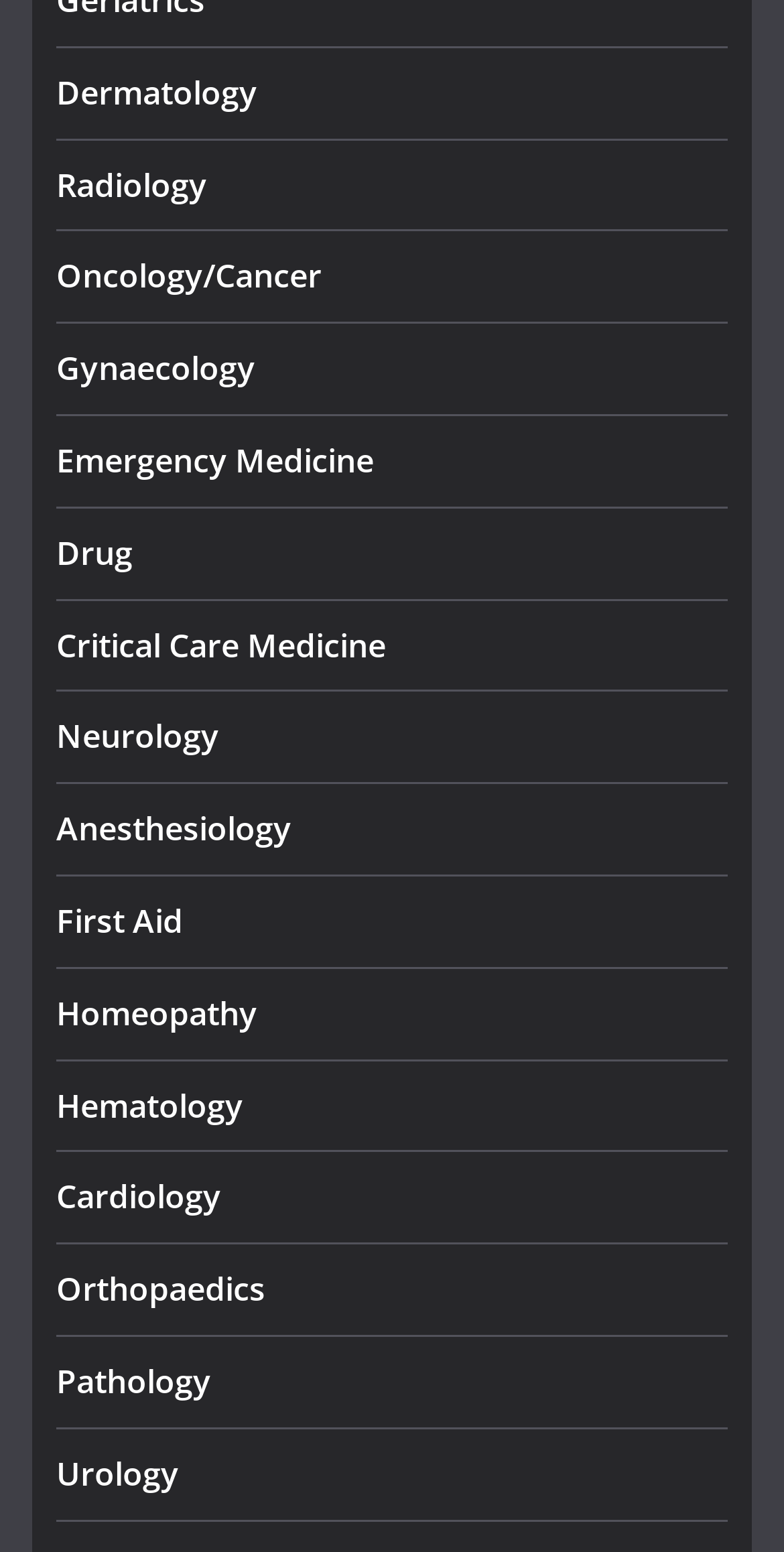Please identify the bounding box coordinates of the element's region that I should click in order to complete the following instruction: "Learn about Oncology/Cancer". The bounding box coordinates consist of four float numbers between 0 and 1, i.e., [left, top, right, bottom].

[0.072, 0.292, 0.41, 0.32]